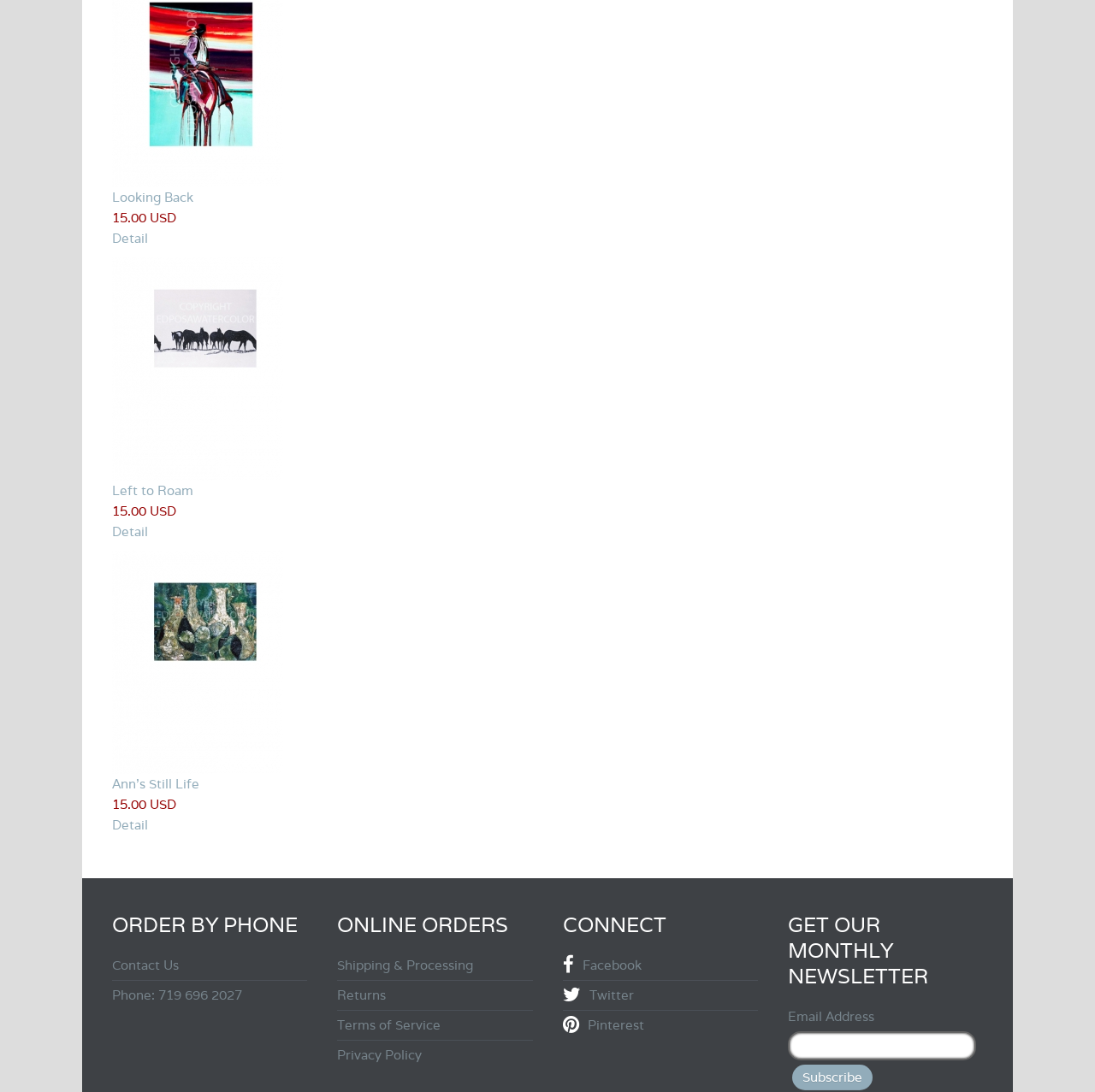Determine the bounding box coordinates of the area to click in order to meet this instruction: "View details of 'Looking Back'".

[0.102, 0.061, 0.259, 0.076]